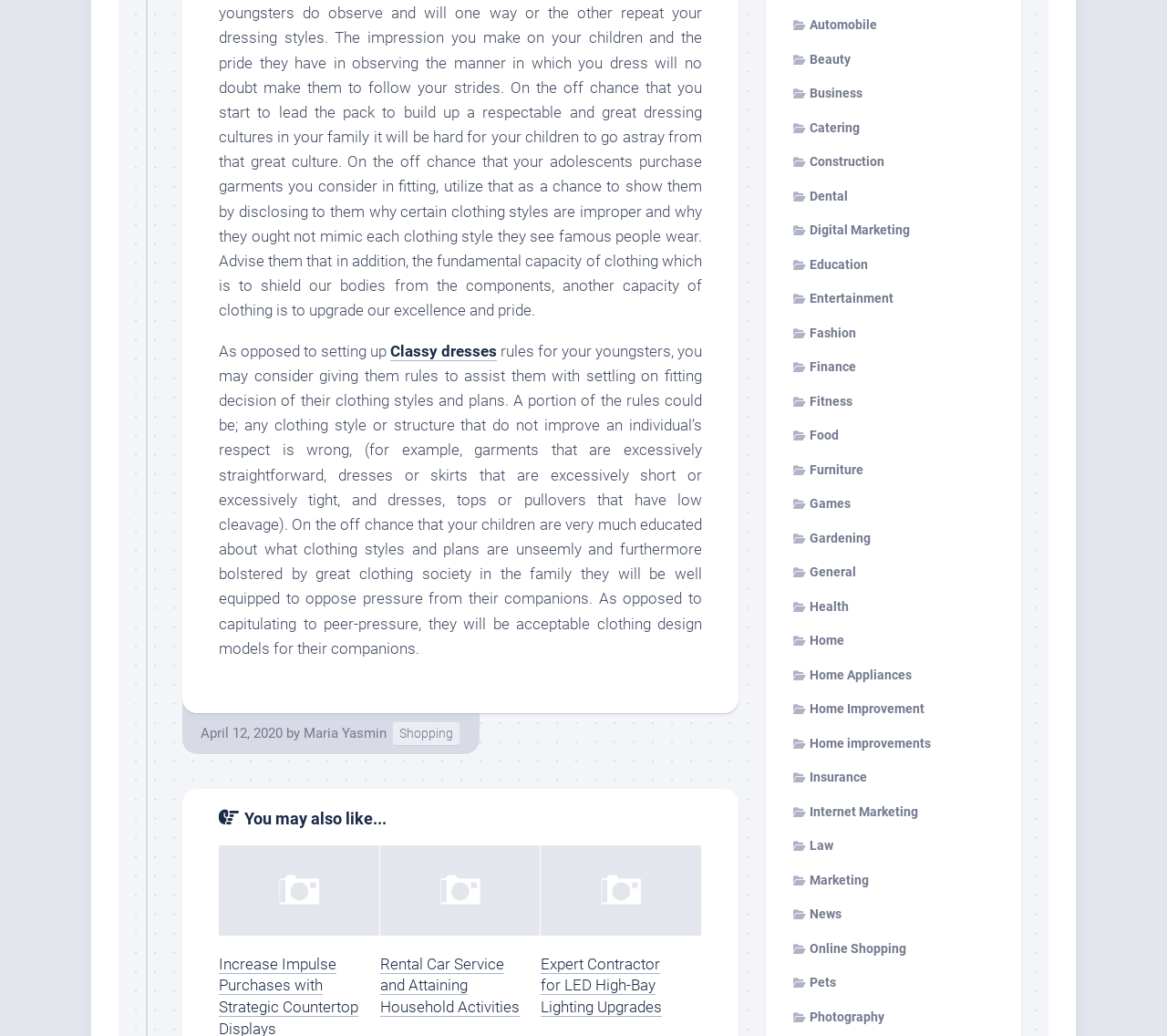Please specify the bounding box coordinates of the clickable section necessary to execute the following command: "Read the article 'Rental Car Service and Attaining Household Activities'".

[0.326, 0.816, 0.463, 0.903]